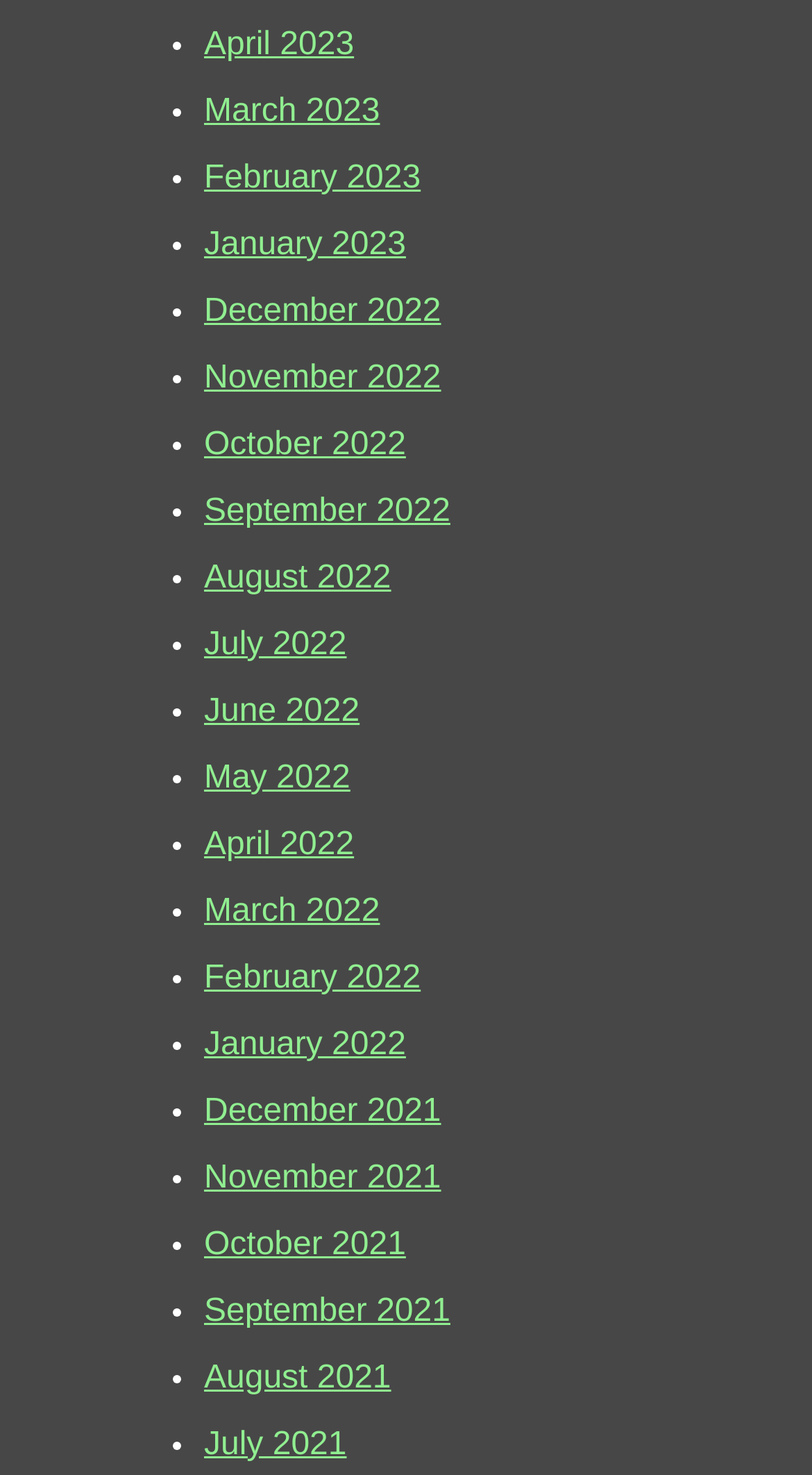Identify the bounding box coordinates for the element you need to click to achieve the following task: "View September 2022". The coordinates must be four float values ranging from 0 to 1, formatted as [left, top, right, bottom].

[0.251, 0.334, 0.555, 0.358]